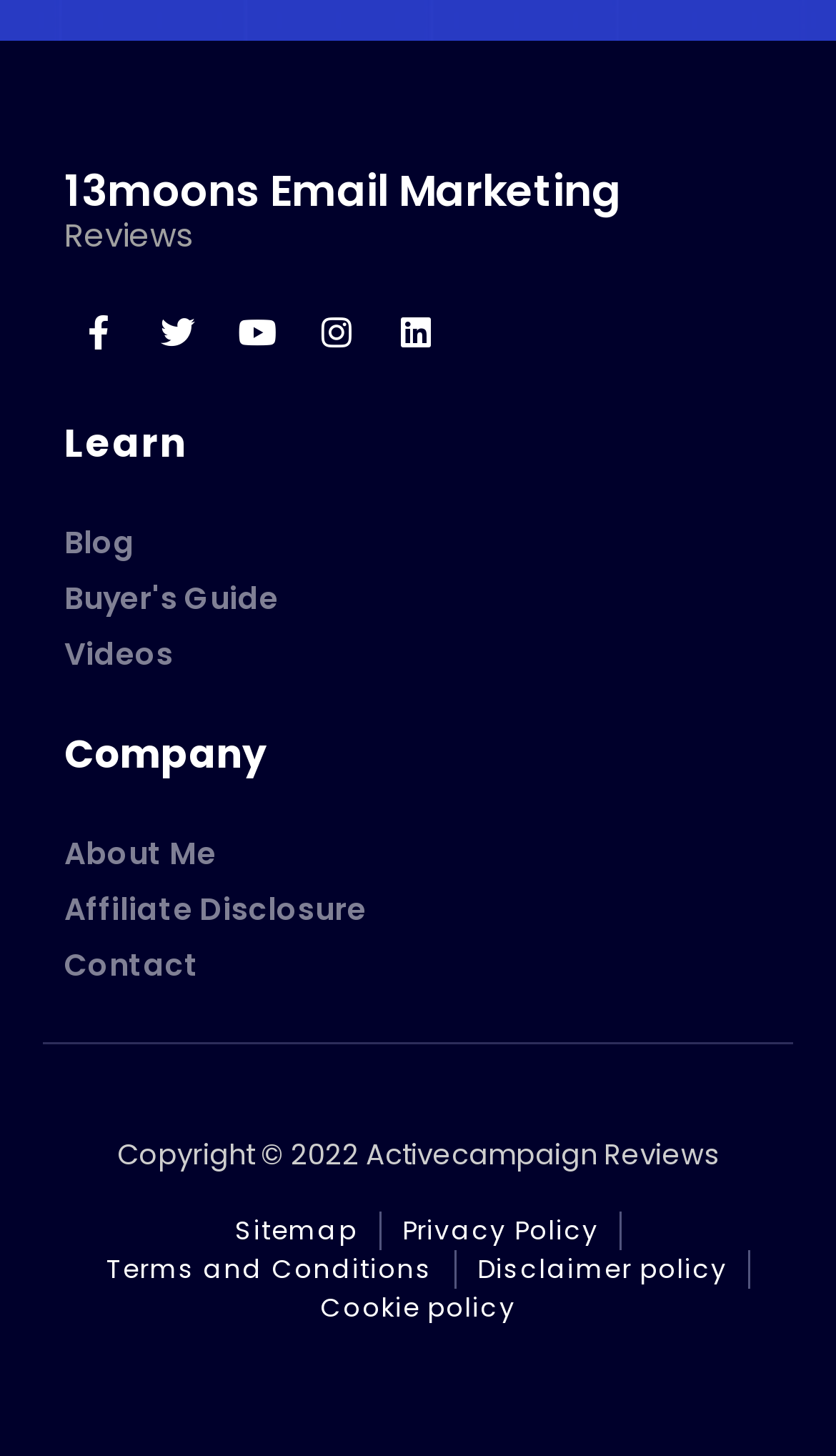Please find the bounding box coordinates of the clickable region needed to complete the following instruction: "Check Facebook page". The bounding box coordinates must consist of four float numbers between 0 and 1, i.e., [left, top, right, bottom].

[0.077, 0.205, 0.159, 0.252]